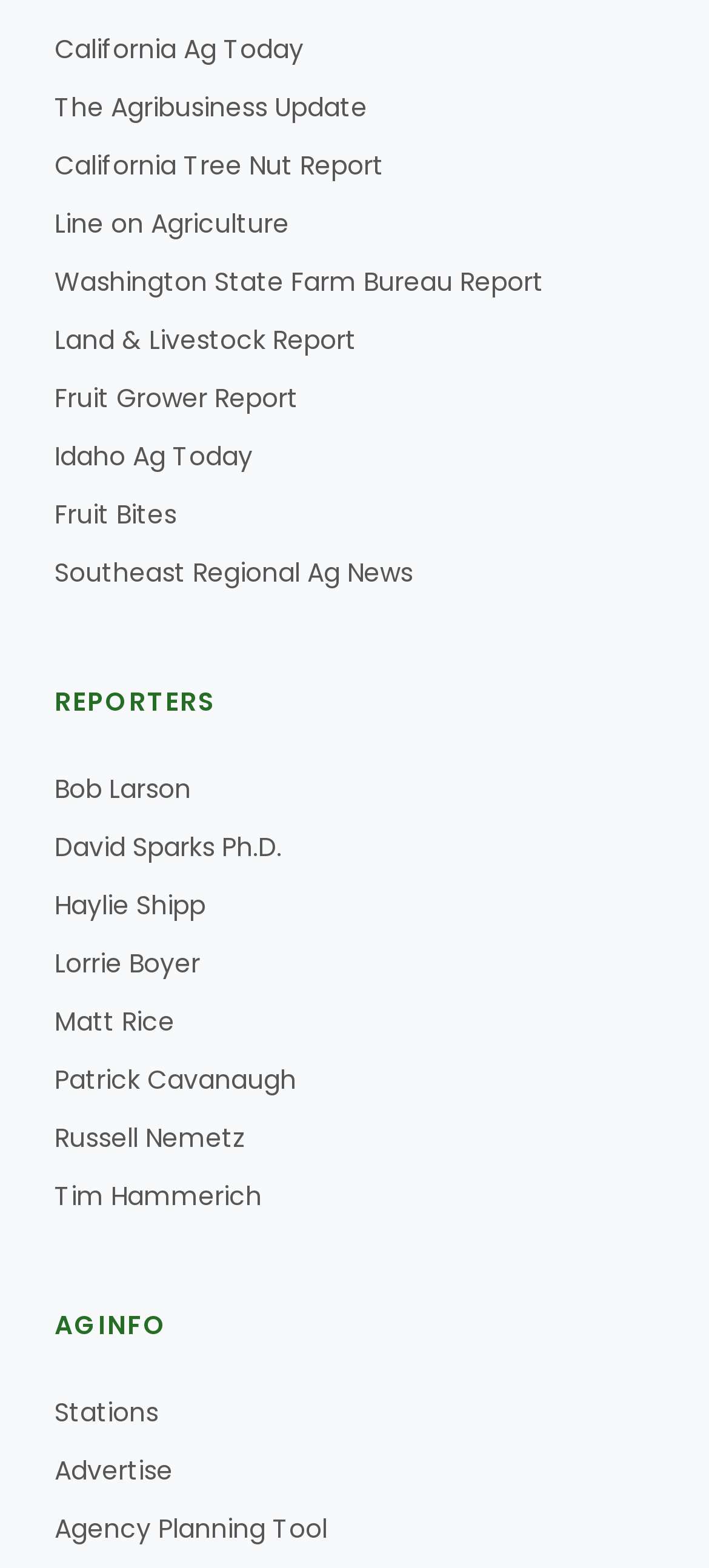Please answer the following question using a single word or phrase: 
Who is the author of the Idaho Ag Today news?

Russell Nemetz